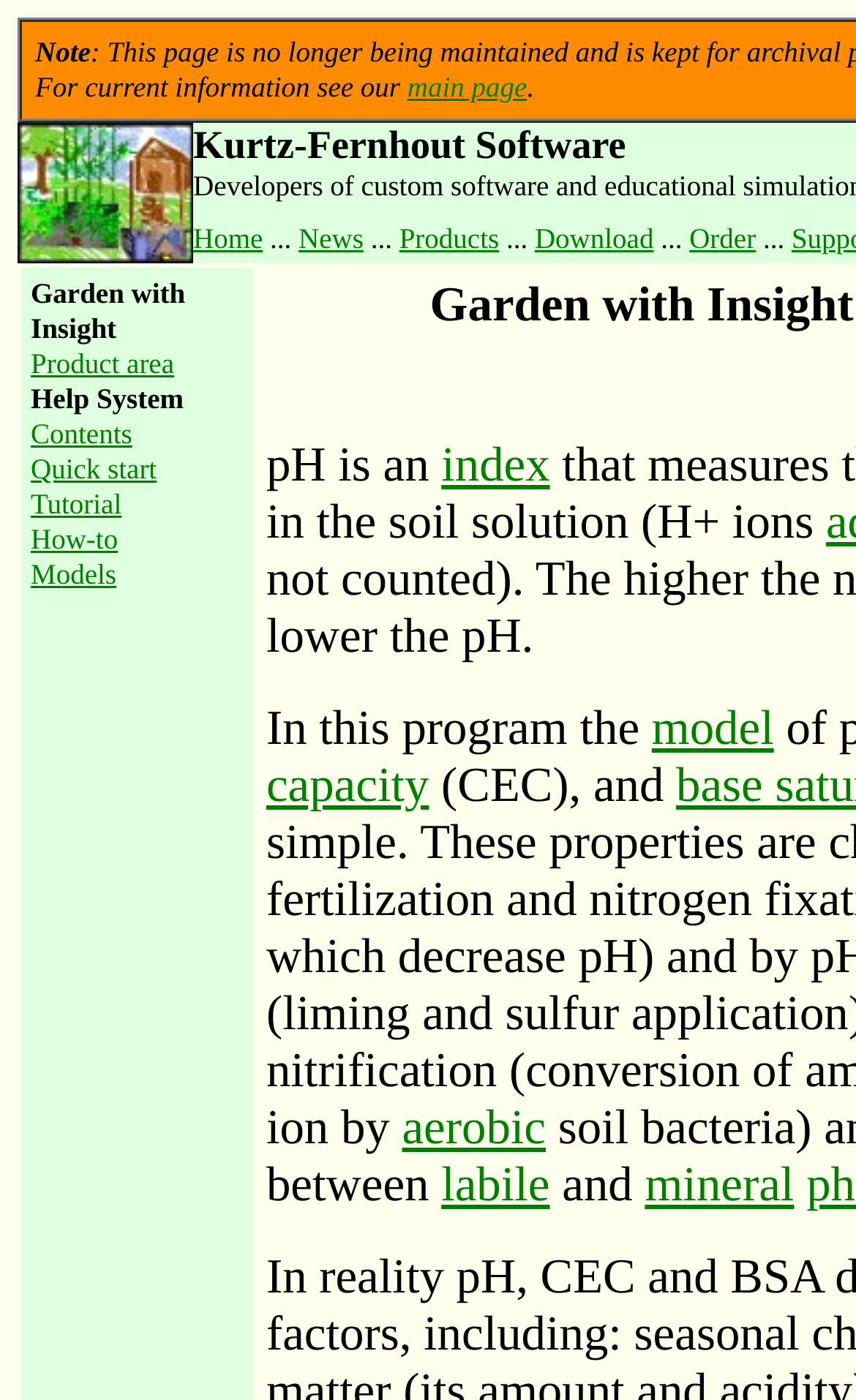What is the name of the garden simulator?
Refer to the image and offer an in-depth and detailed answer to the question.

The name of the garden simulator can be found in the top-left corner of the webpage, where it says 'Garden with Insight' in a layout table cell.